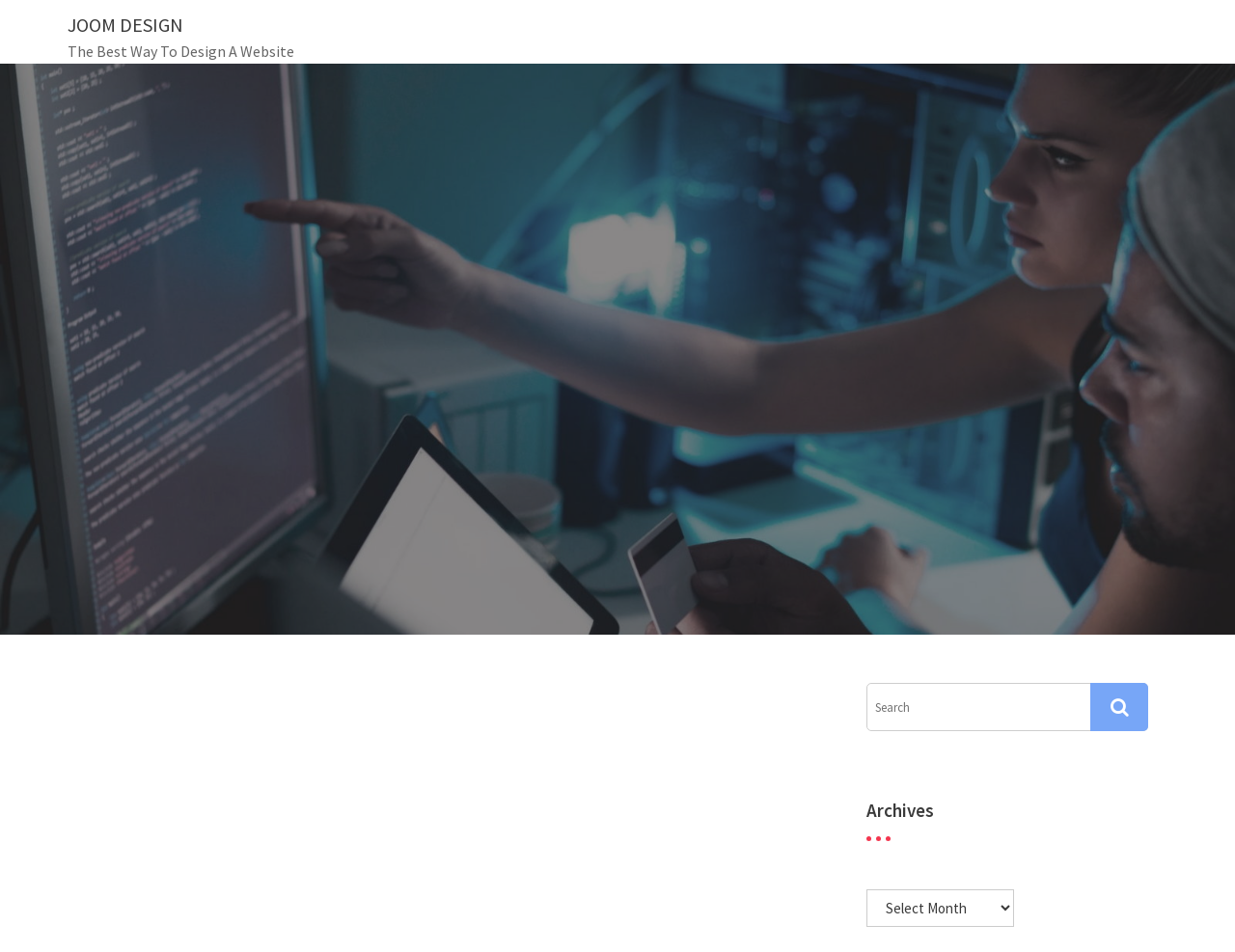What is the function of the button with the '' icon?
Using the image as a reference, answer with just one word or a short phrase.

To submit a search query